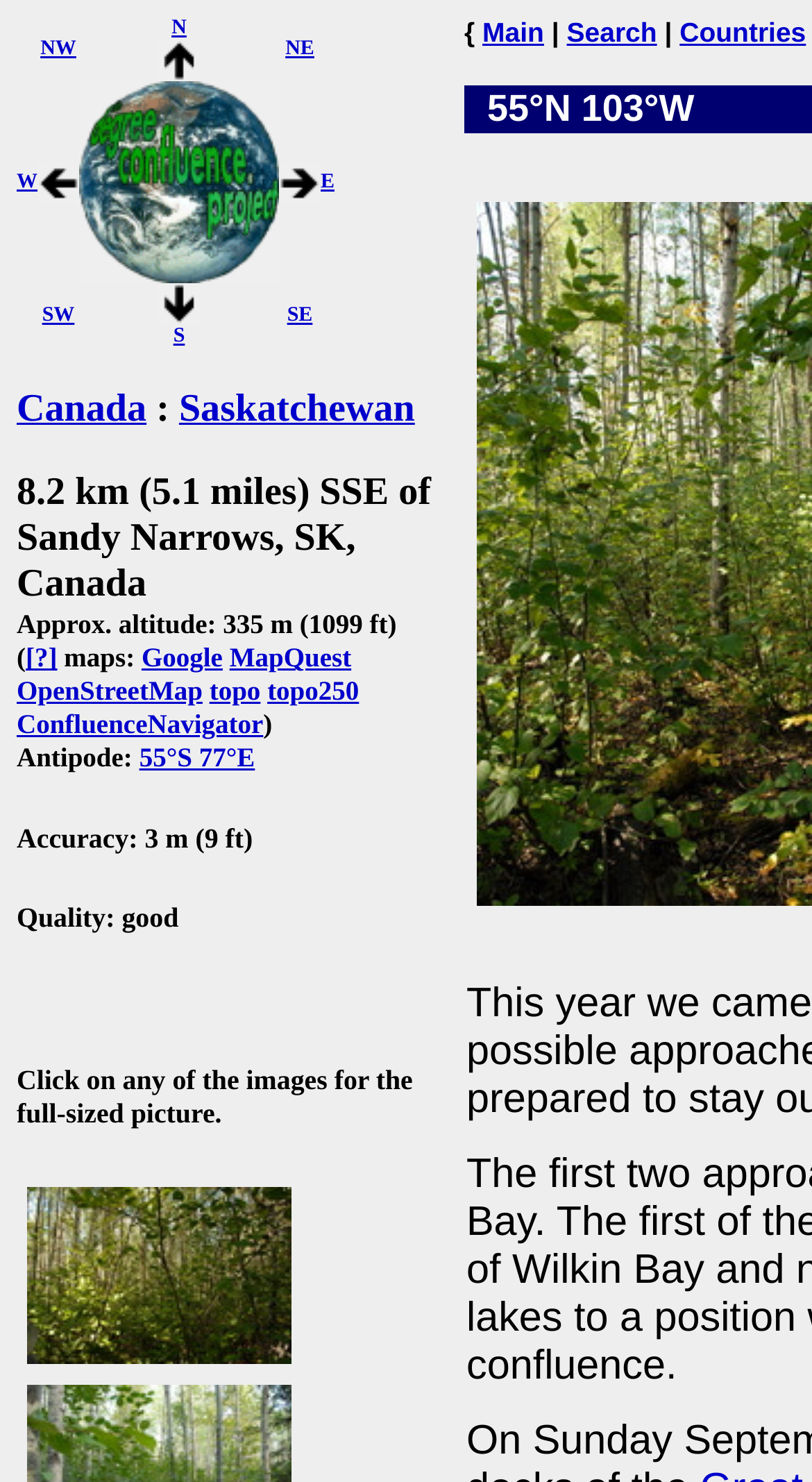Can you identify the bounding box coordinates of the clickable region needed to carry out this instruction: 'Open the Google map'? The coordinates should be four float numbers within the range of 0 to 1, stated as [left, top, right, bottom].

[0.174, 0.433, 0.274, 0.454]